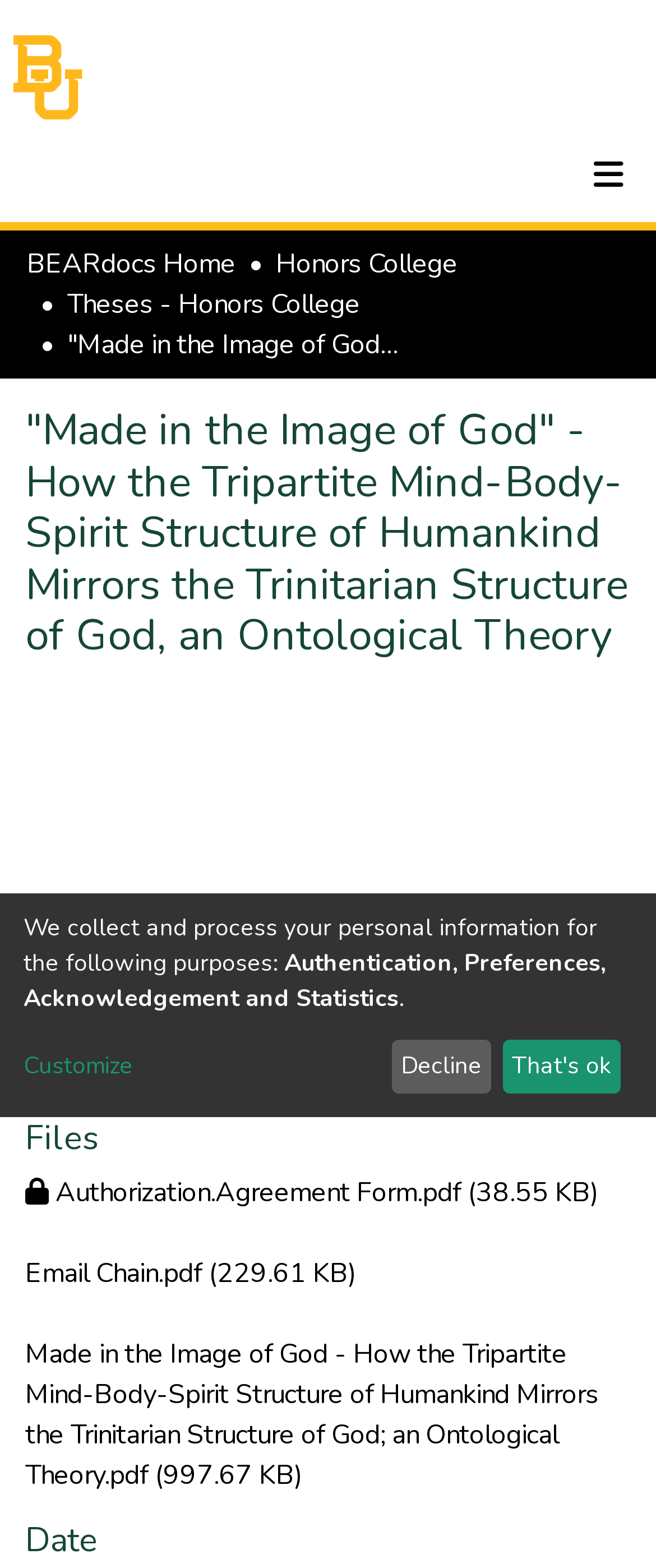Determine the bounding box coordinates for the UI element matching this description: "Email Chain.pdf (229.61 KB)".

[0.038, 0.8, 0.544, 0.85]